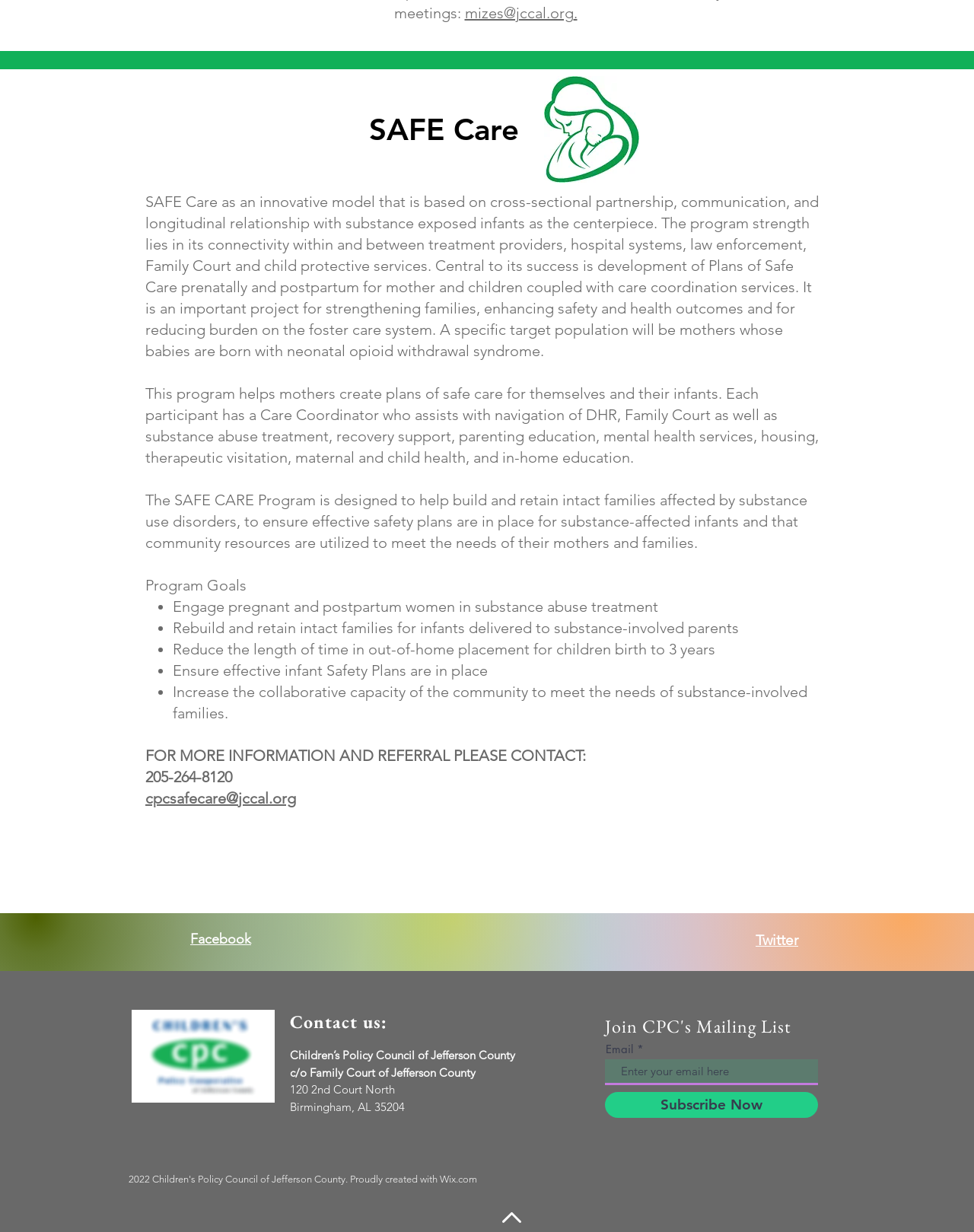Please locate the bounding box coordinates of the region I need to click to follow this instruction: "Contact SAFE Care via email".

[0.149, 0.641, 0.304, 0.655]